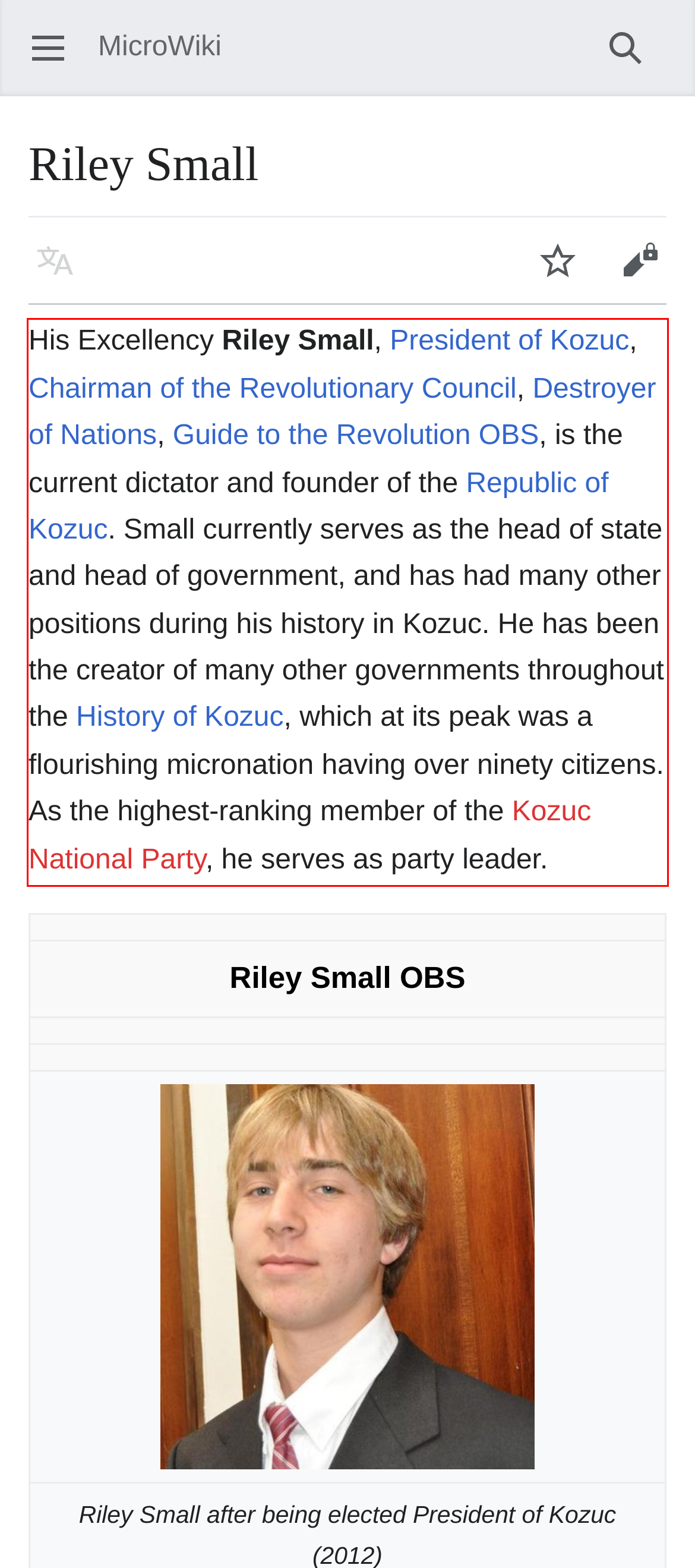With the provided screenshot of a webpage, locate the red bounding box and perform OCR to extract the text content inside it.

His Excellency Riley Small, President of Kozuc, Chairman of the Revolutionary Council, Destroyer of Nations, Guide to the Revolution OBS, is the current dictator and founder of the Republic of Kozuc. Small currently serves as the head of state and head of government, and has had many other positions during his history in Kozuc. He has been the creator of many other governments throughout the History of Kozuc, which at its peak was a flourishing micronation having over ninety citizens. As the highest-ranking member of the Kozuc National Party, he serves as party leader.